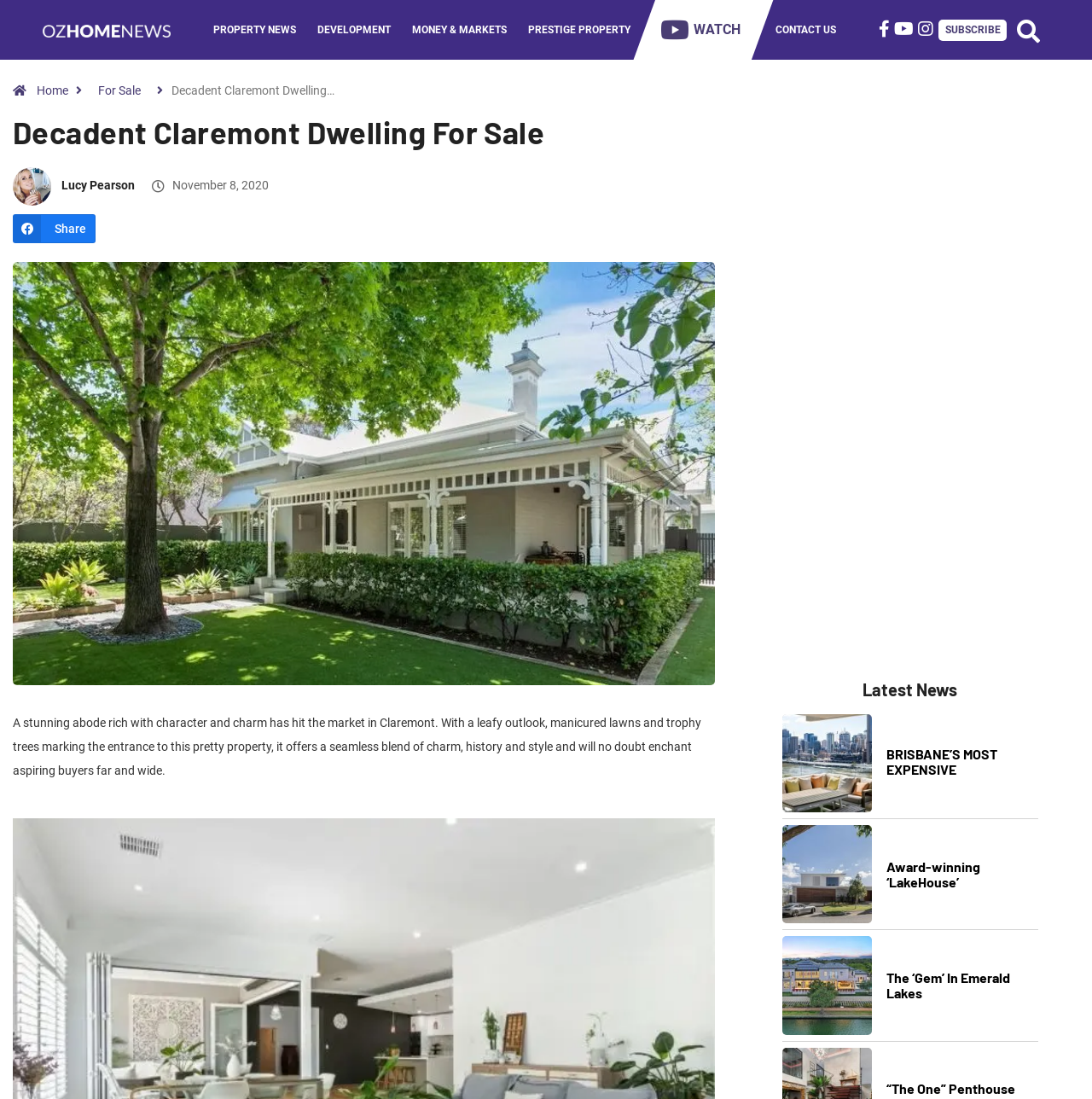Examine the screenshot and answer the question in as much detail as possible: How many news articles are listed in the 'Latest News' section?

The 'Latest News' section can be found at the bottom of the webpage, and it lists three news articles: 'BRISBANE’S MOST EXPENSIVE PENTHOUSE', 'Award-winning ‘LakeHouse’', and 'The ‘Gem’ In Emerald Lakes'. Therefore, there are three news articles listed in the 'Latest News' section.